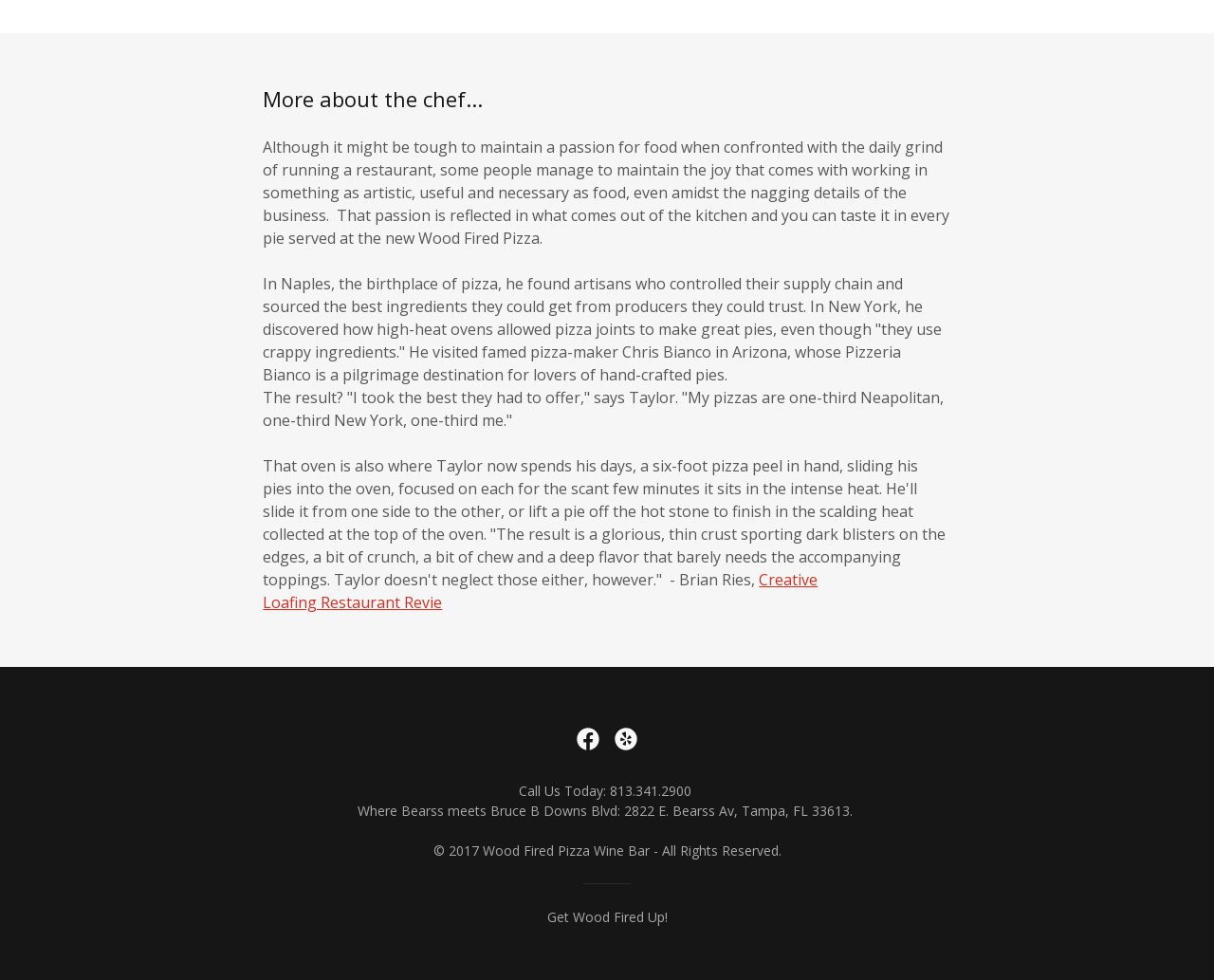Using details from the image, please answer the following question comprehensively:
What is the name of the pizza maker mentioned in the article?

The article mentions Chris Bianco, a famous pizza maker, who owns Pizzeria Bianco in Arizona, a pilgrimage destination for lovers of hand-crafted pies.